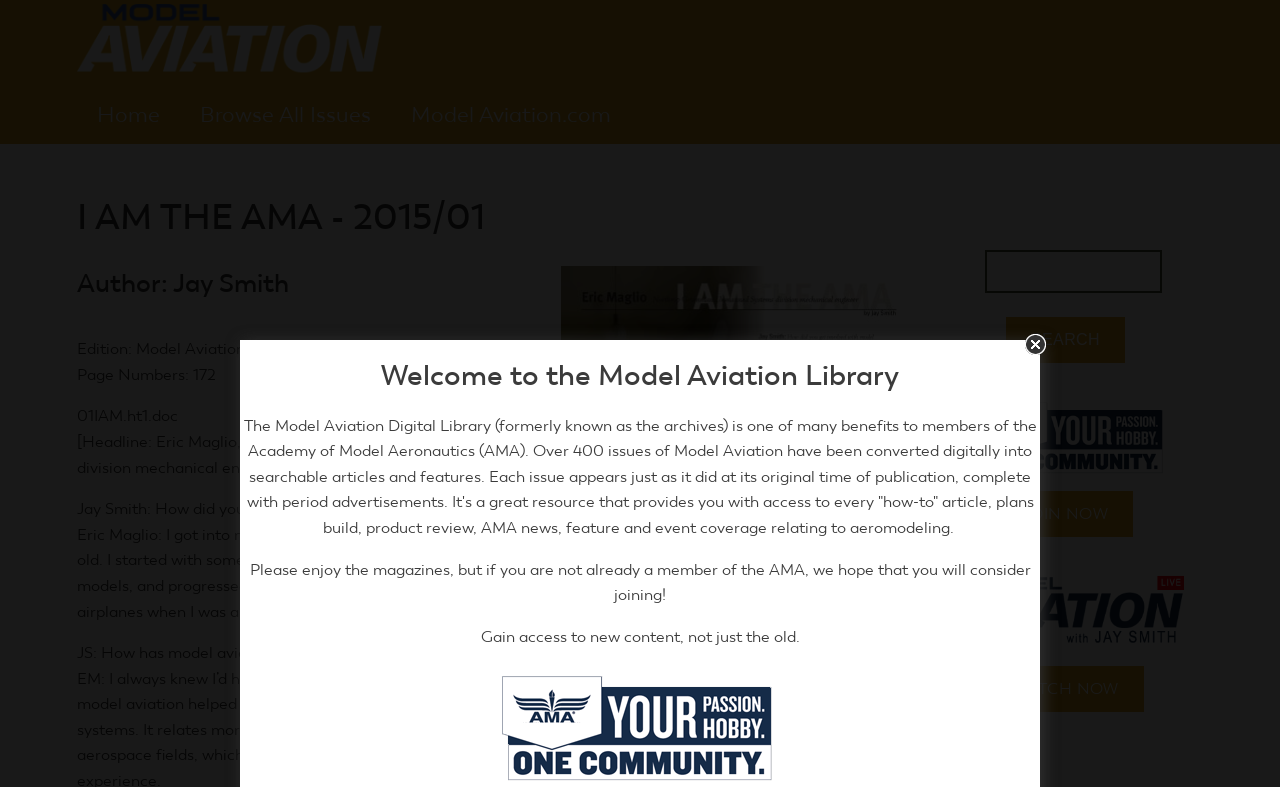What is the page number of the article?
Look at the image and respond with a single word or a short phrase.

01IAM.ht1.doc